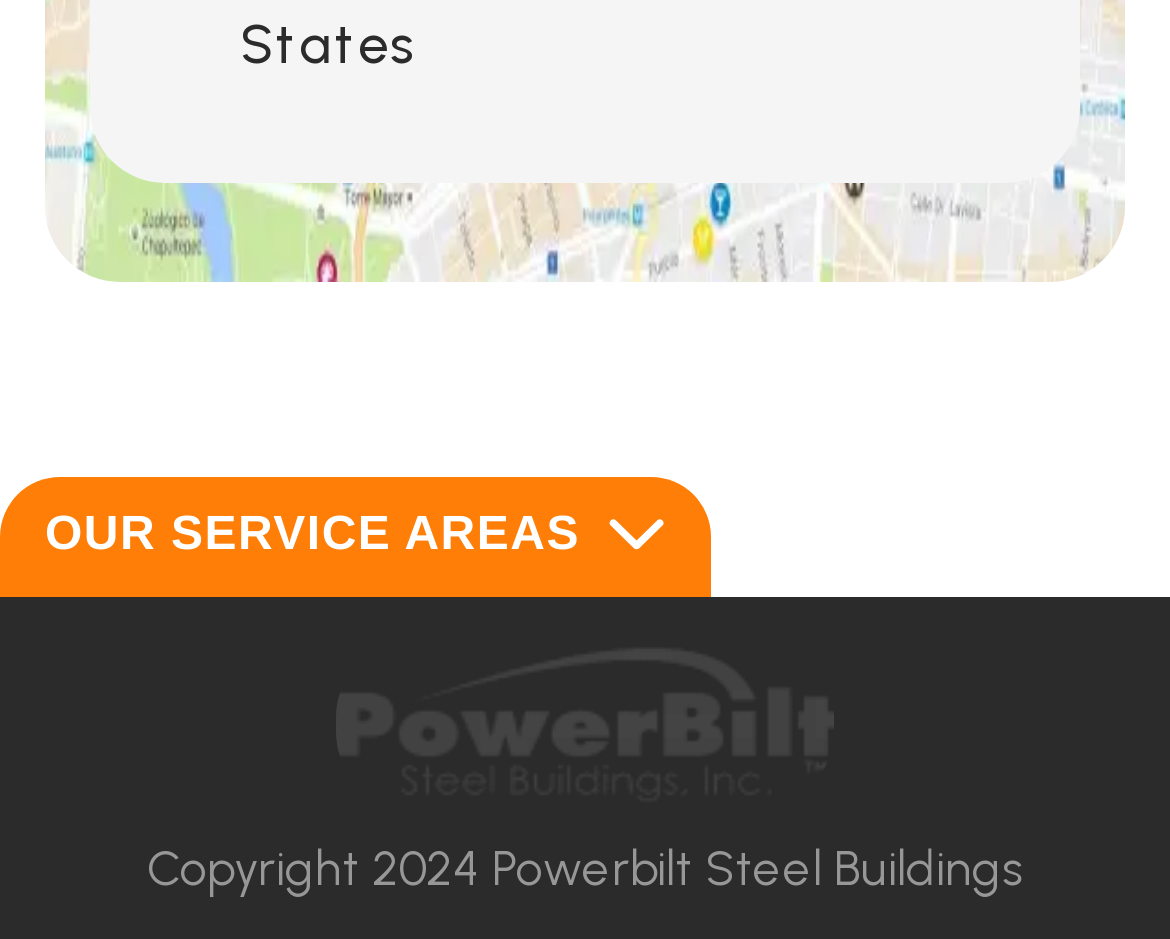How many states are listed? Based on the screenshot, please respond with a single word or phrase.

4